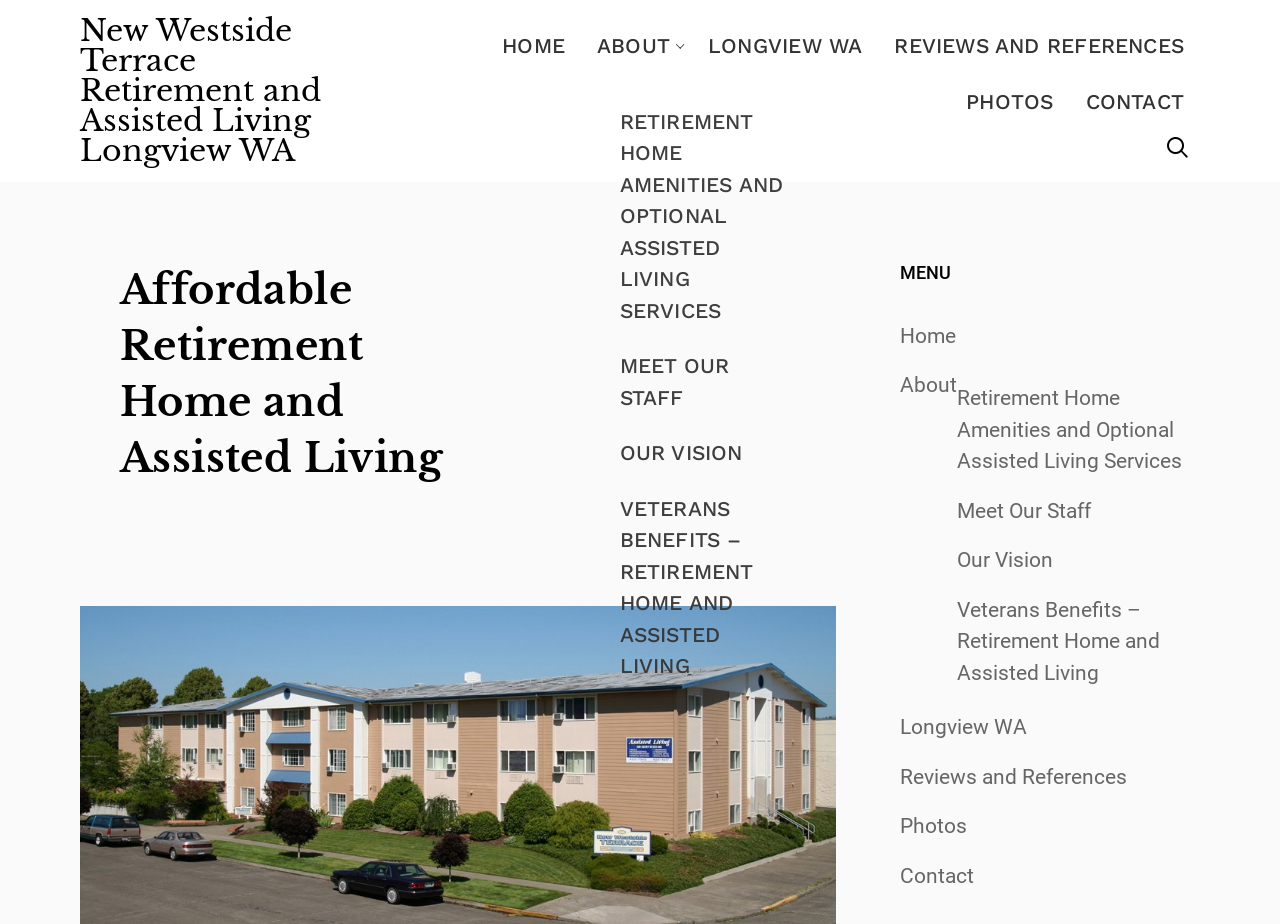What is the text of the webpage's headline?

Affordable Retirement Home and Assisted Living